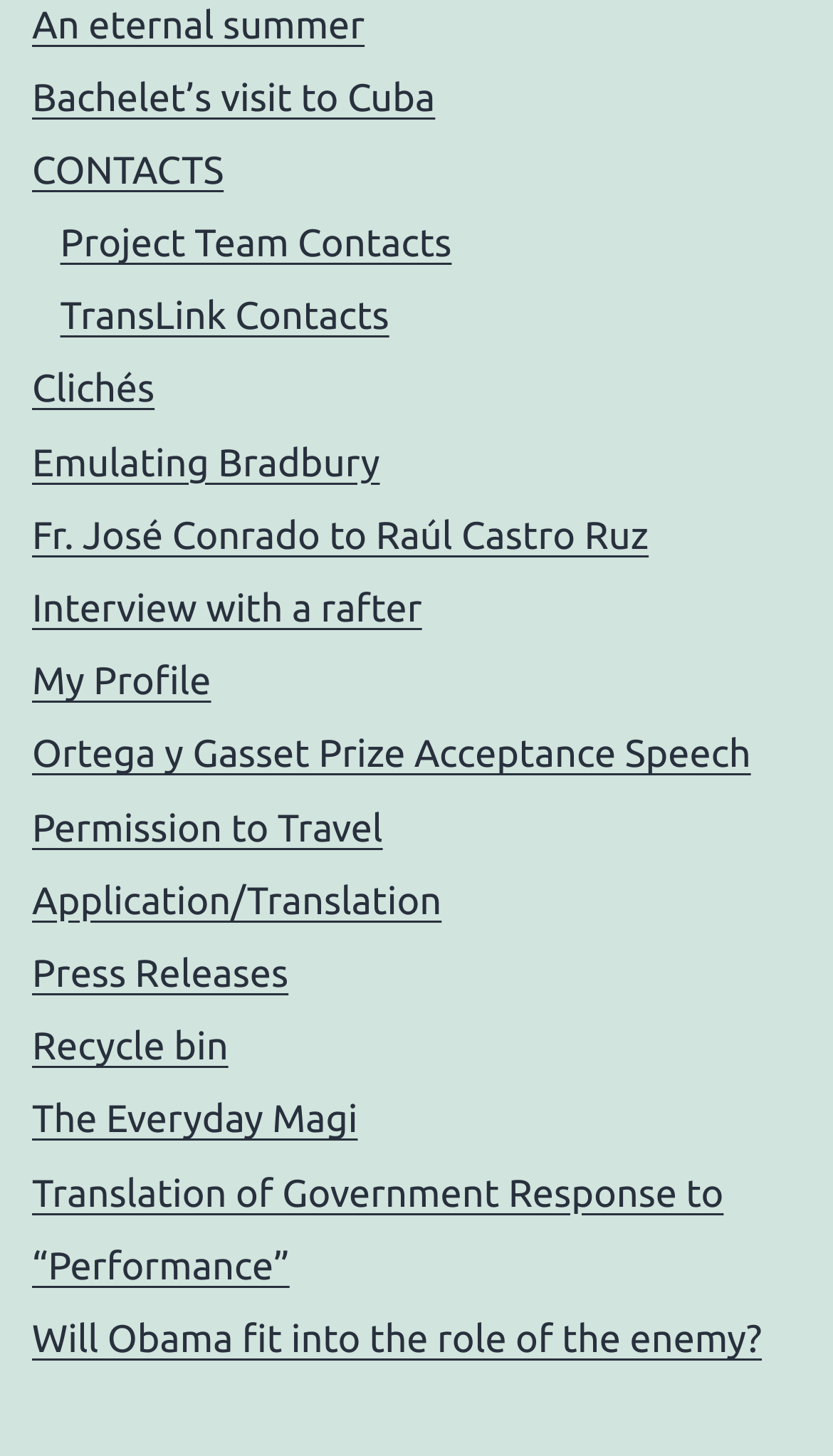Are there any links related to travel?
Refer to the screenshot and answer in one word or phrase.

Yes